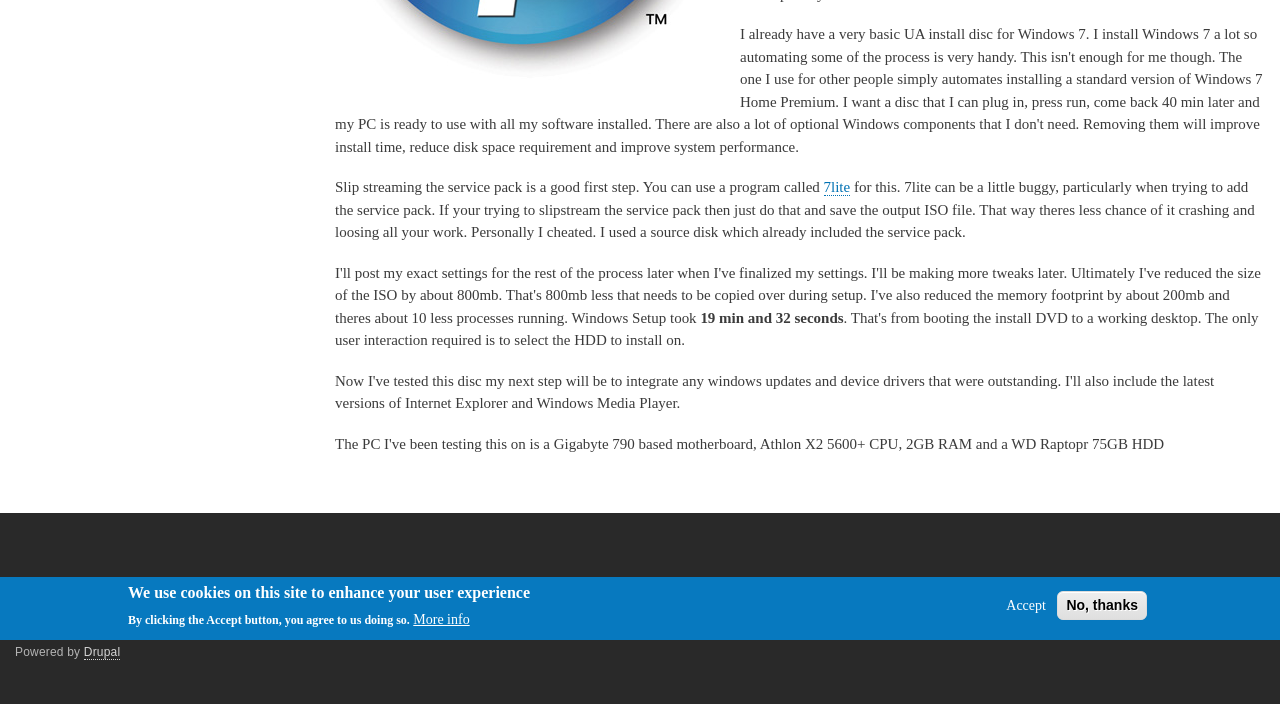Identify and provide the bounding box for the element described by: "7lite".

[0.643, 0.255, 0.664, 0.279]